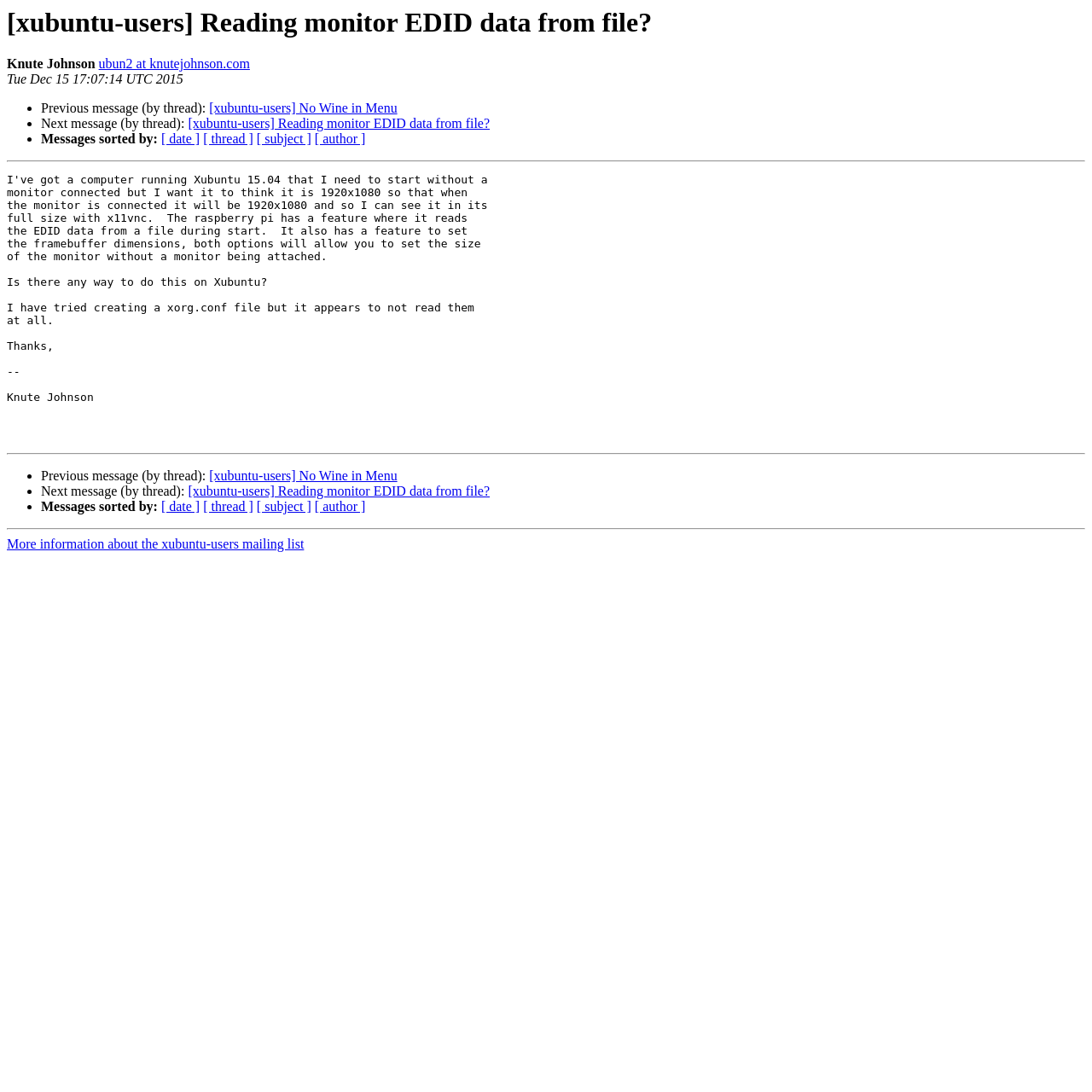What are the options to sort messages by?
Refer to the image and provide a concise answer in one word or phrase.

date, thread, subject, author